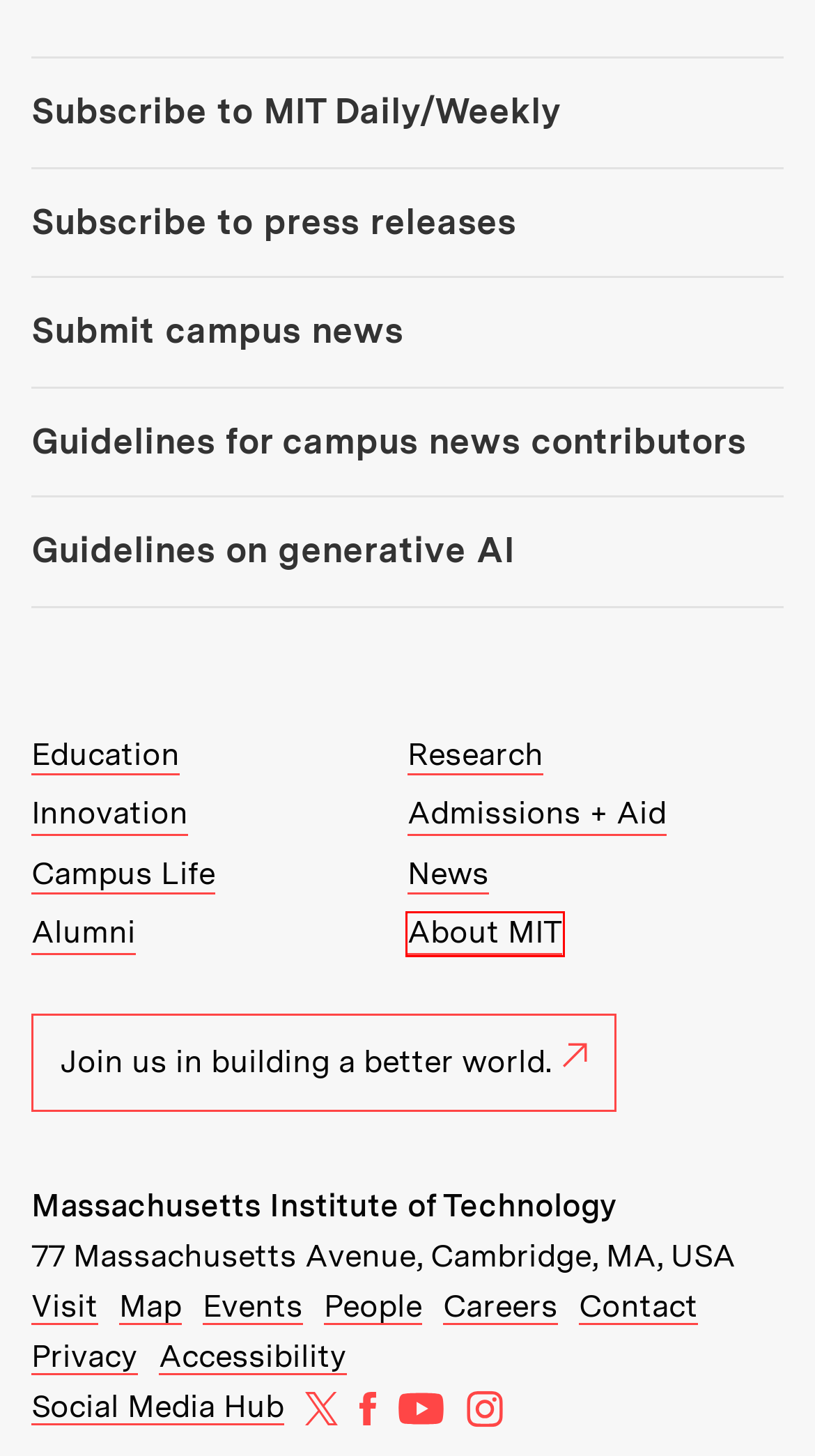You have a screenshot showing a webpage with a red bounding box around a UI element. Choose the webpage description that best matches the new page after clicking the highlighted element. Here are the options:
A. Research | MIT - Massachusetts Institute of Technology
B. Education | MIT - Massachusetts Institute of Technology
C. MIT Campus Map
D. Careers | MIT Human Resources
E. Contact | MIT - Massachusetts Institute of Technology
F. Events Calendar - Events Calendar
G. Visit | MIT - Massachusetts Institute of Technology
H. About MIT | MIT - Massachusetts Institute of Technology

H